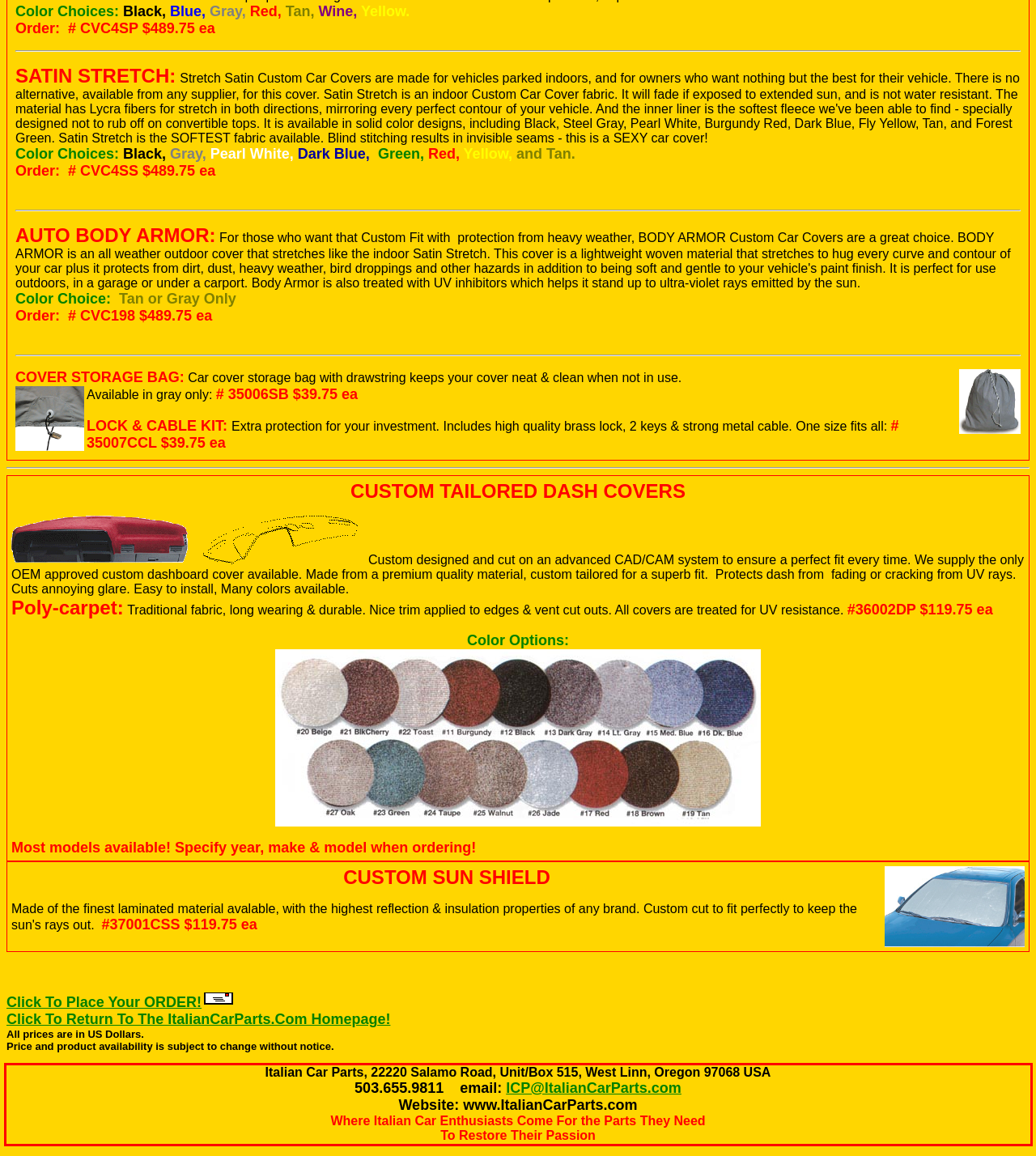Please examine the screenshot of the webpage and read the text present within the red rectangle bounding box.

Italian Car Parts, 22220 Salamo Road, Unit/Box 515, West Linn, Oregon 97068 USA 503.655.9811 email: ICP@ItalianCarParts.com Website: www.ItalianCarParts.com Where Italian Car Enthusiasts Come For the Parts They Need To Restore Their Passion